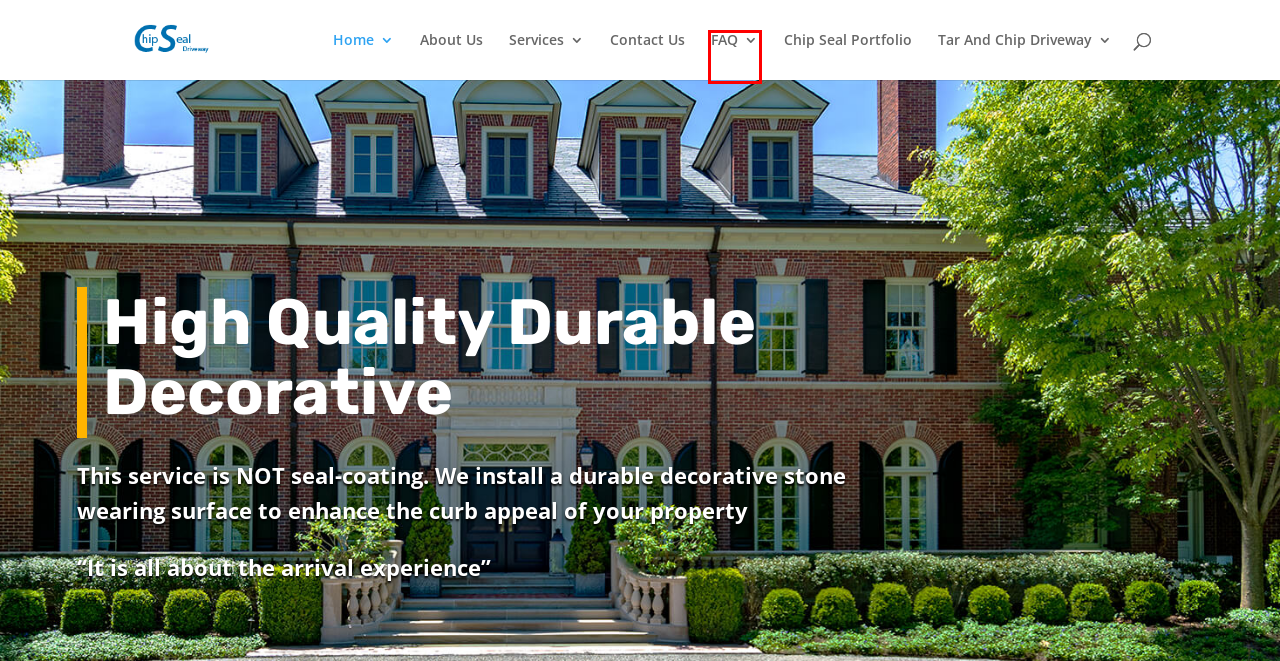Review the screenshot of a webpage containing a red bounding box around an element. Select the description that best matches the new webpage after clicking the highlighted element. The options are:
A. Services - Chip Seal Driveway
B. Website Disclaimer - Chip Seal Driveway
C. Chip Seal Driveway Portfolio - Chip Seal Driveway
D. New Hampshire Chipseal Contractor - Chip Seal Driveway
E. Advertising Cookies Policy - Chip Seal Driveway
F. Tar And Chip Driveway - Chip Seal Driveway
G. Contact Us - Chip Seal Driveway
H. Frequently Asked Questions (FAQ) - Chip Seal Driveway

H